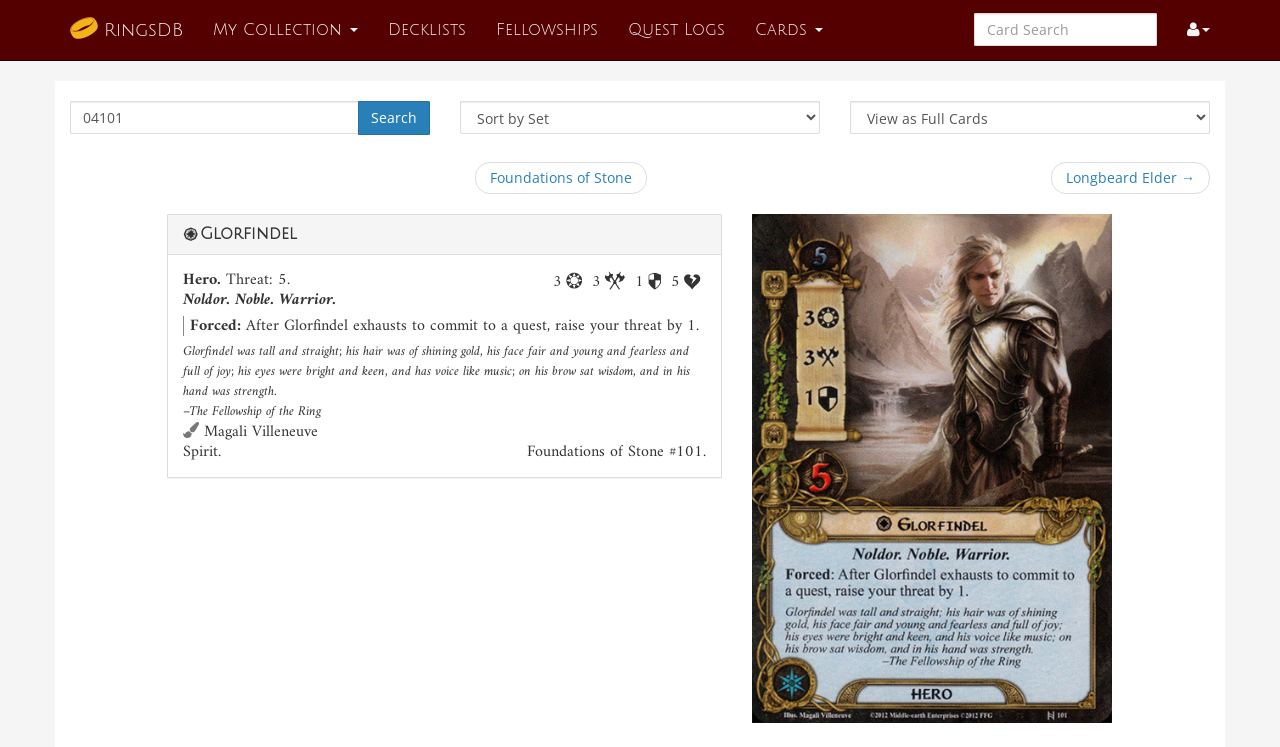What is the bounding box coordinate of the image of Glorfindel?
Please give a detailed and elaborate answer to the question based on the image.

I found the answer by looking at the image element with the description 'Glorfindel' and its corresponding bounding box coordinates.